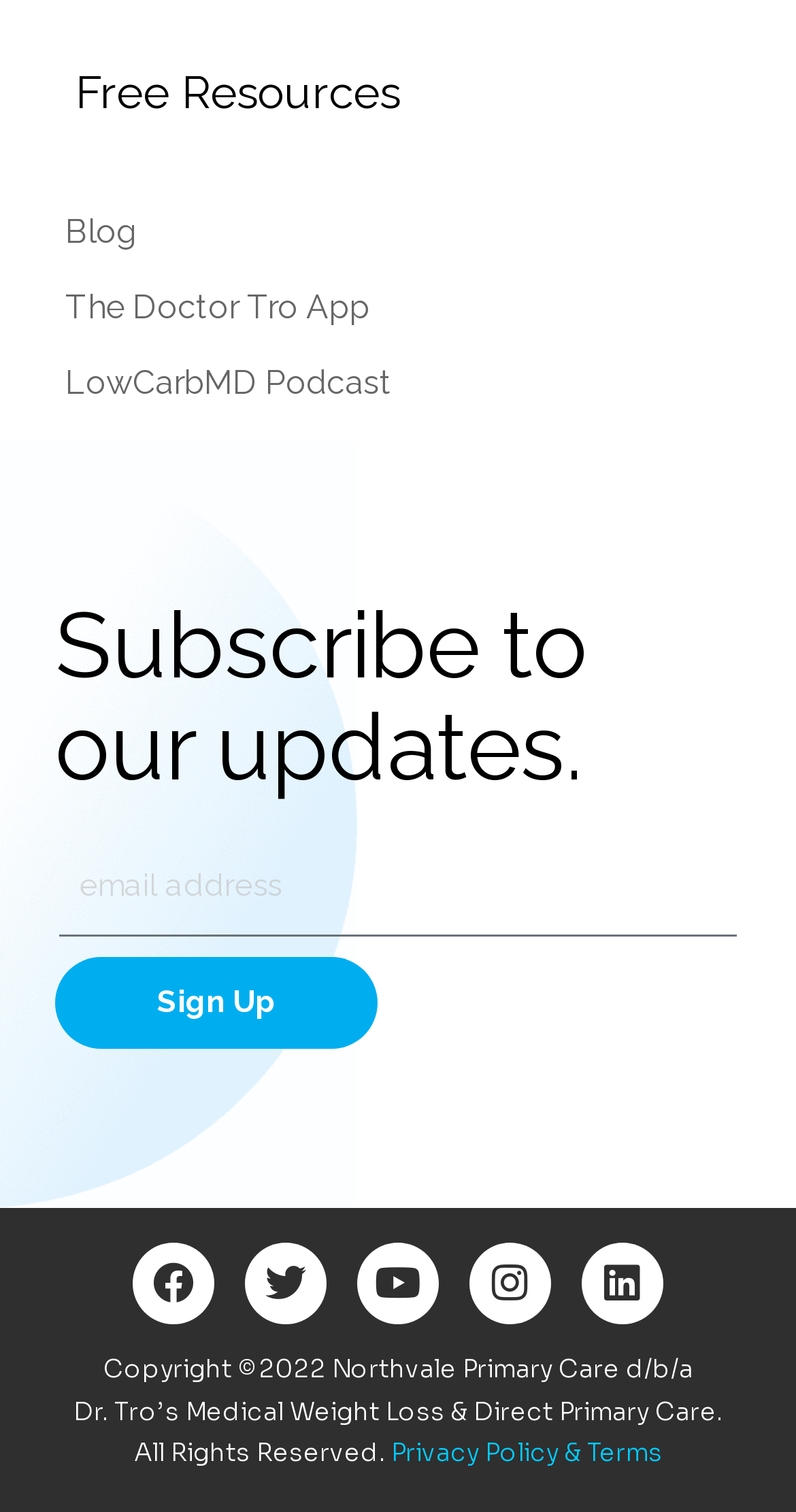What is the purpose of the 'Sign Up' button?
Answer with a single word or phrase, using the screenshot for reference.

Subscribe to updates